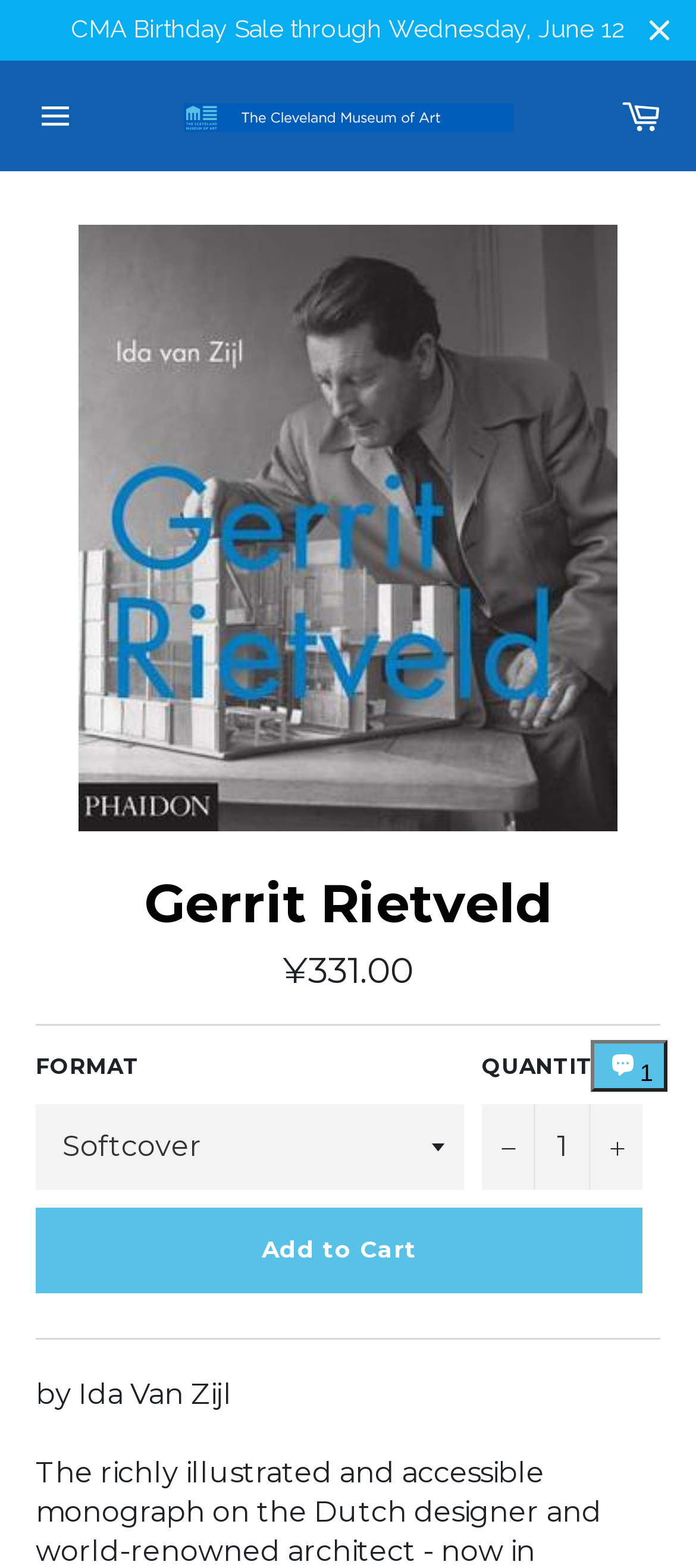Please use the details from the image to answer the following question comprehensively:
What is the author of the book?

I found the answer by looking at the static text element with the author's name, which is located below the book title and price information.